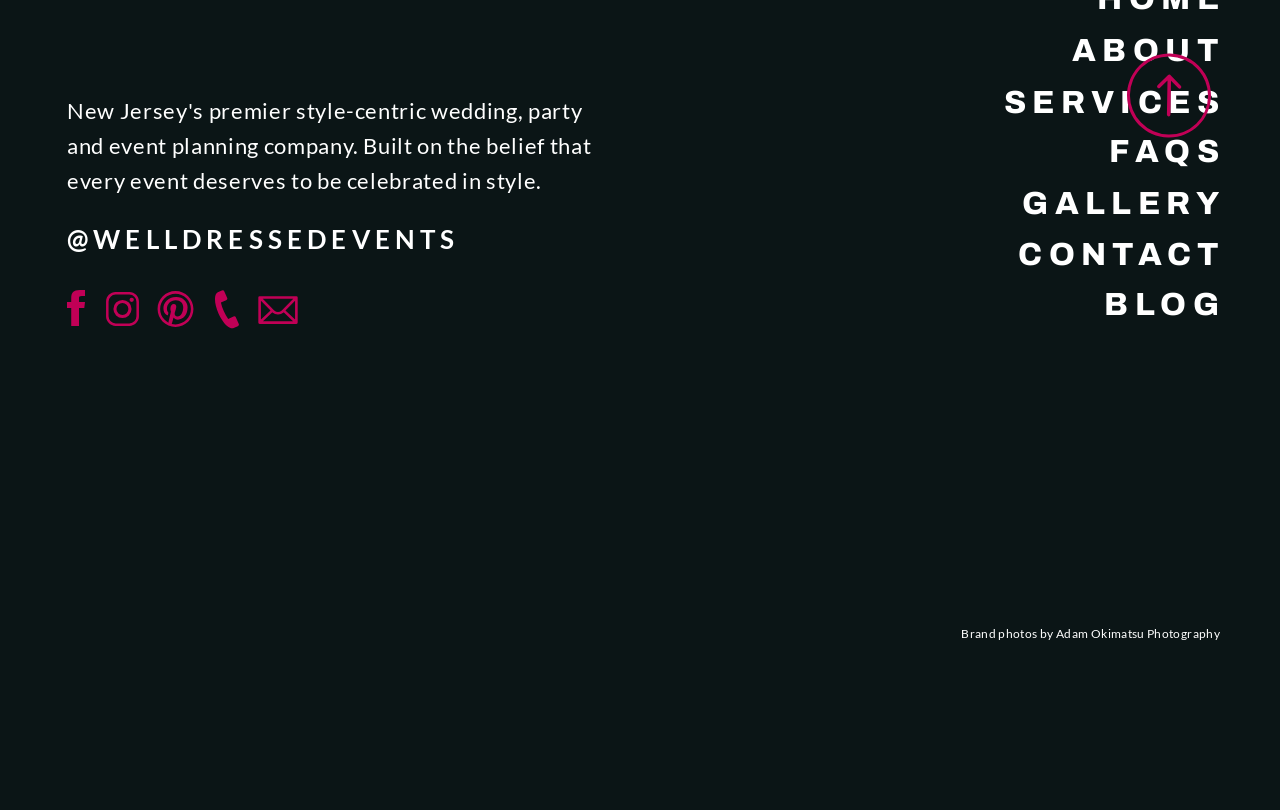Find the bounding box coordinates of the clickable region needed to perform the following instruction: "View wedding day video". The coordinates should be provided as four float numbers between 0 and 1, i.e., [left, top, right, bottom].

[0.038, 0.469, 0.213, 0.746]